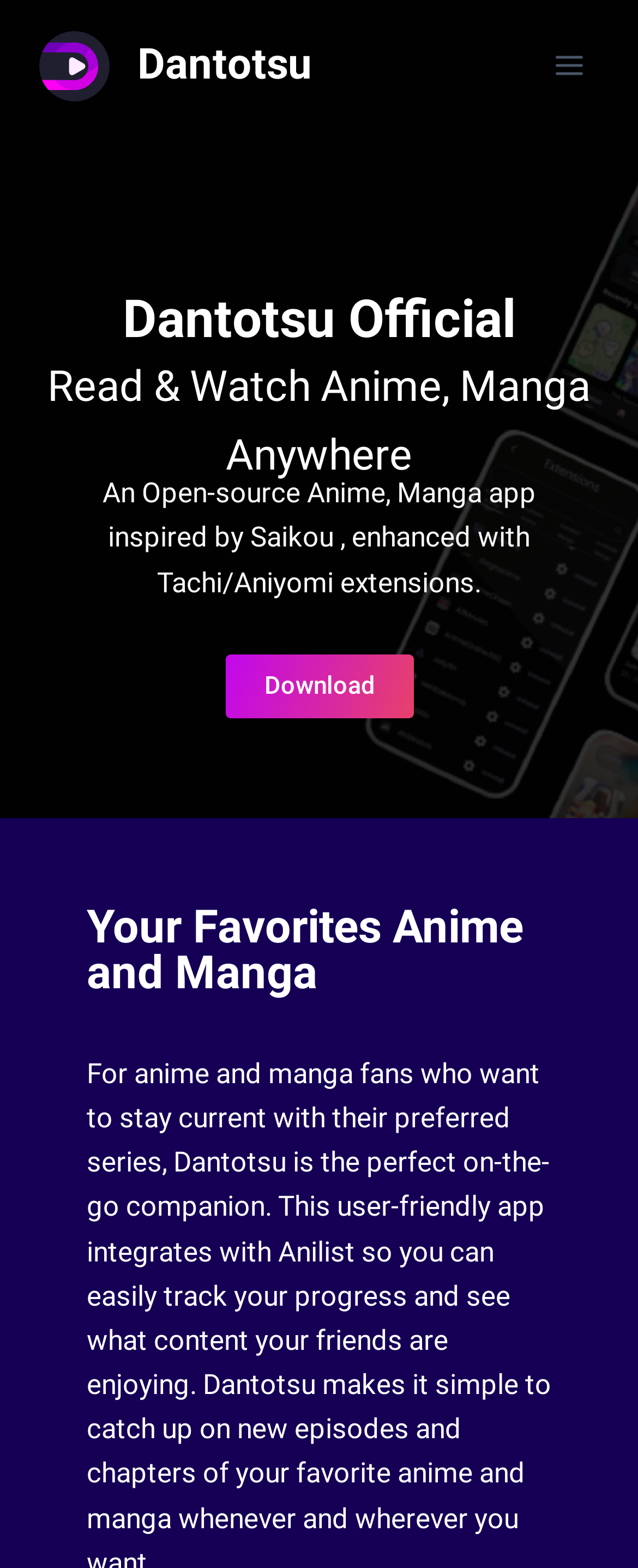From the image, can you give a detailed response to the question below:
What is the purpose of the app?

The purpose of the app can be inferred from the subtitle 'Read & Watch Anime, Manga Anywhere' and the description 'An Open-source Anime, Manga app inspired by Saikou, enhanced with Tachi/Aniyomi extensions.' which suggests that the app is designed for reading manga and watching anime.